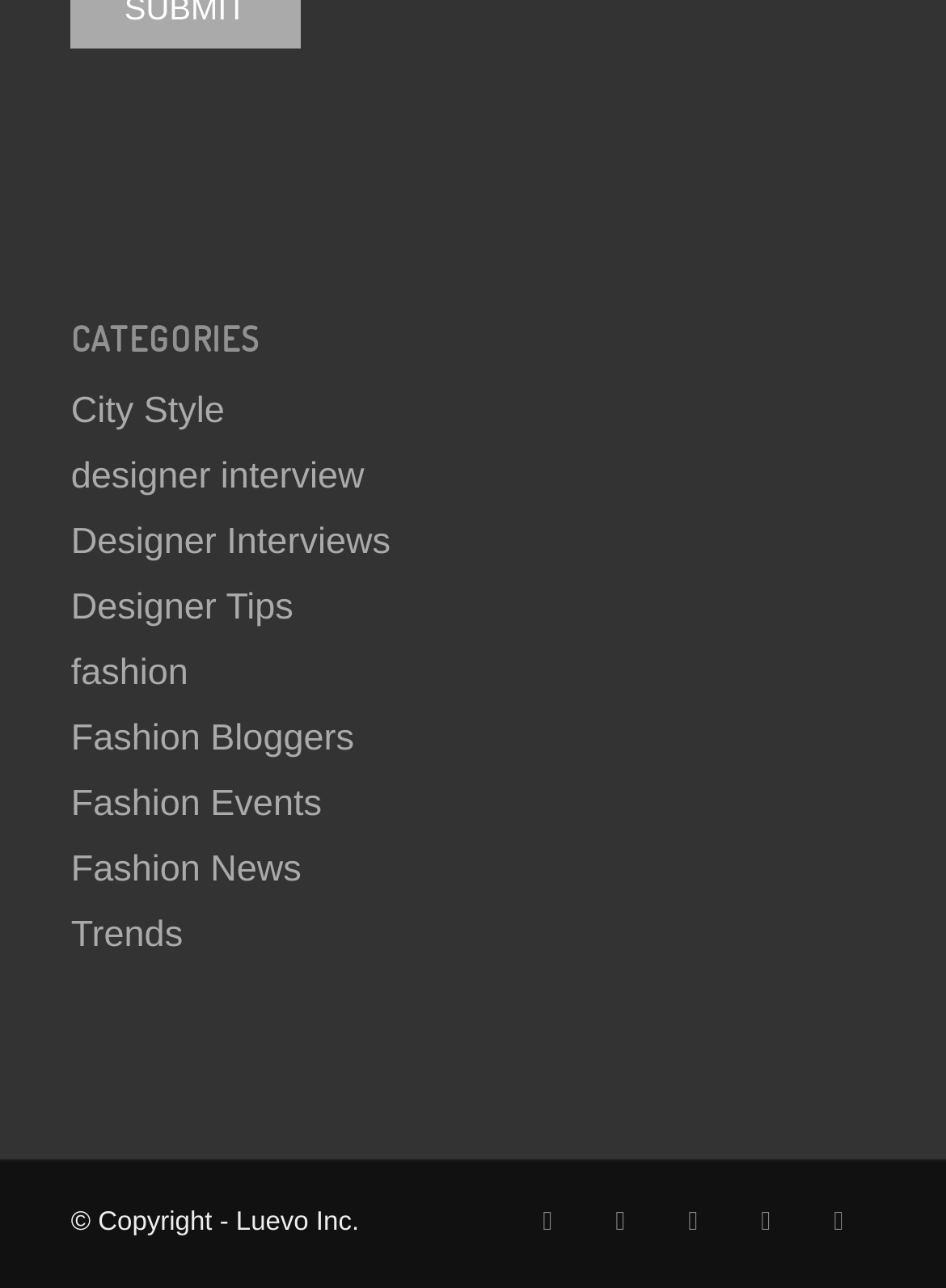Determine the bounding box for the UI element described here: "buy Twitter followers".

None